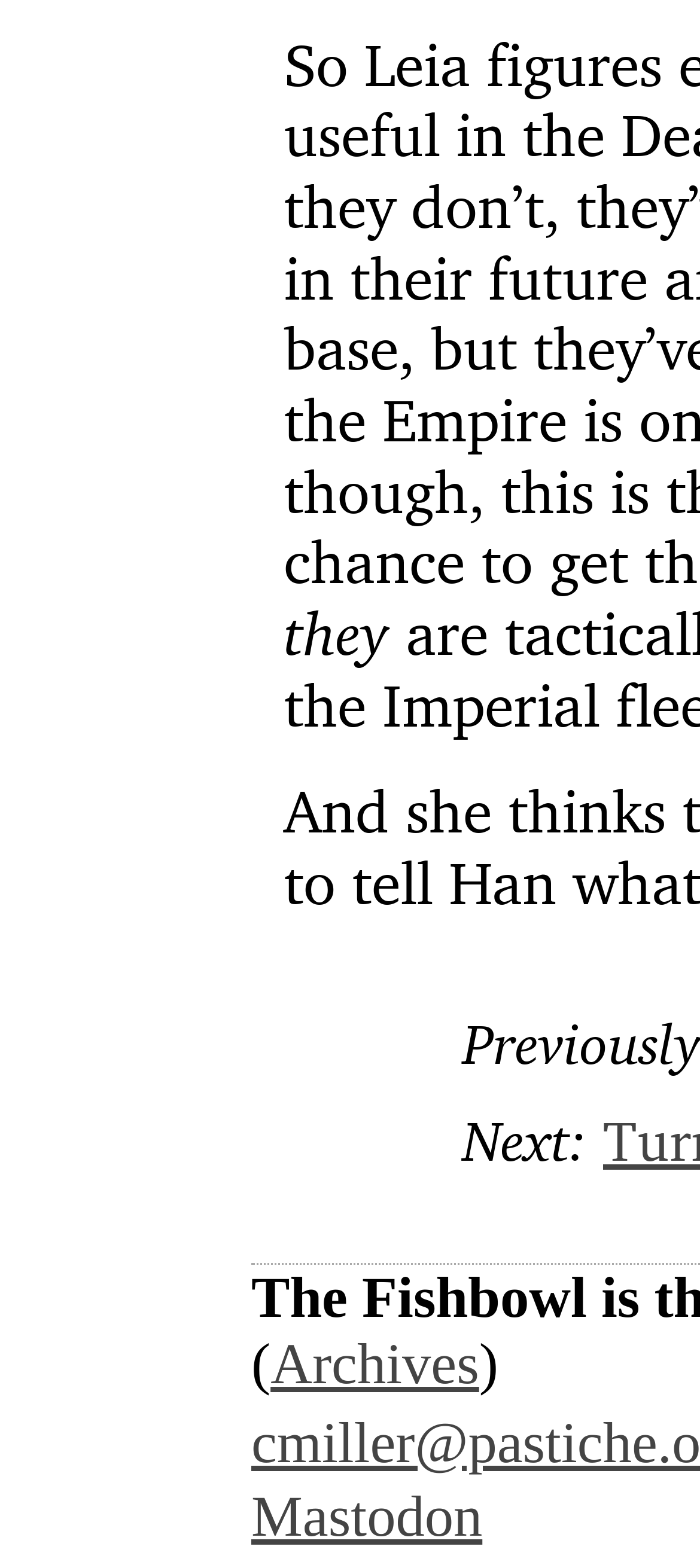Calculate the bounding box coordinates for the UI element based on the following description: "Mastodon". Ensure the coordinates are four float numbers between 0 and 1, i.e., [left, top, right, bottom].

[0.359, 0.949, 0.689, 0.99]